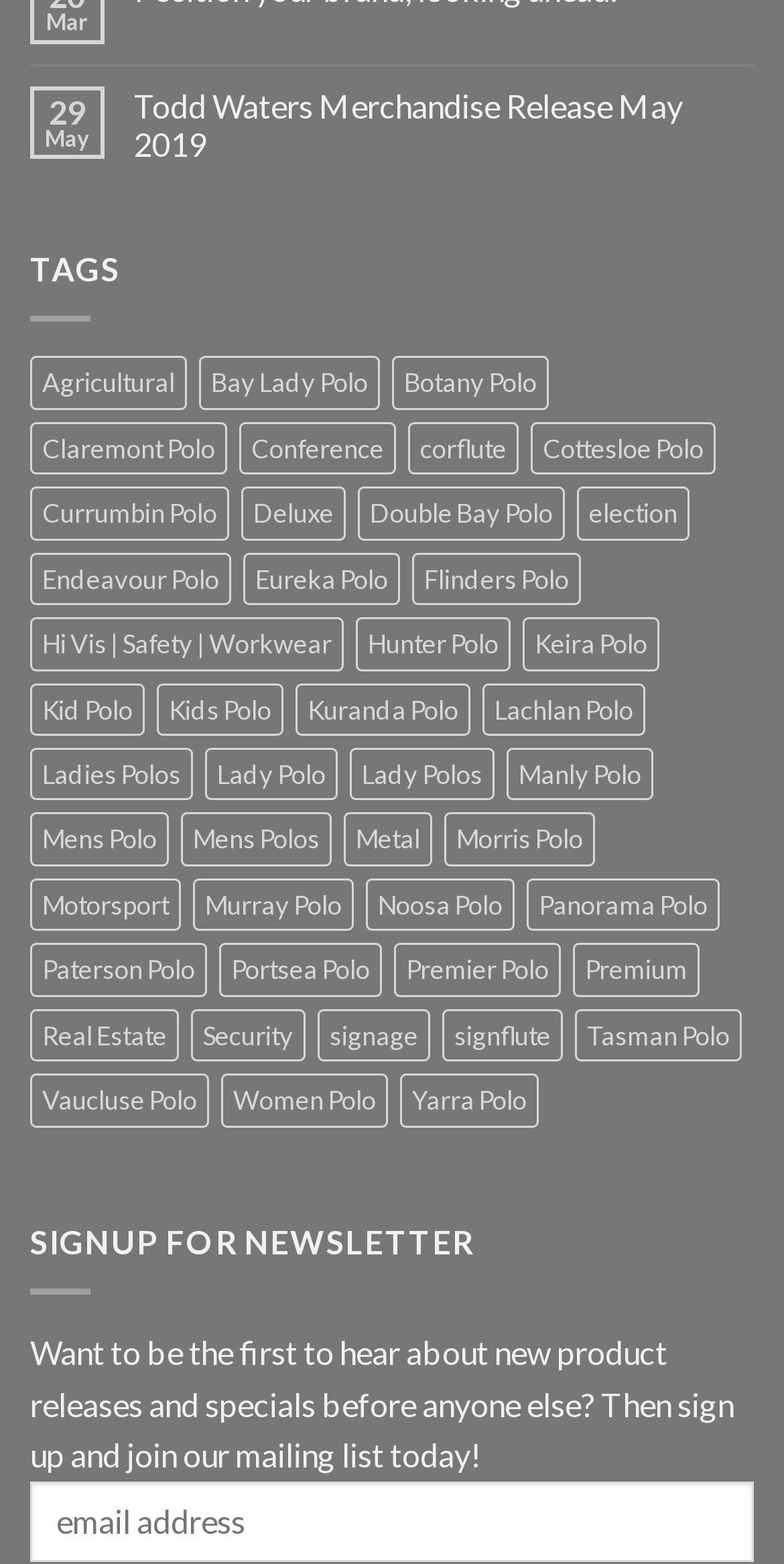Determine the bounding box coordinates of the element's region needed to click to follow the instruction: "Browse Agricultural products". Provide these coordinates as four float numbers between 0 and 1, formatted as [left, top, right, bottom].

[0.038, 0.228, 0.238, 0.262]